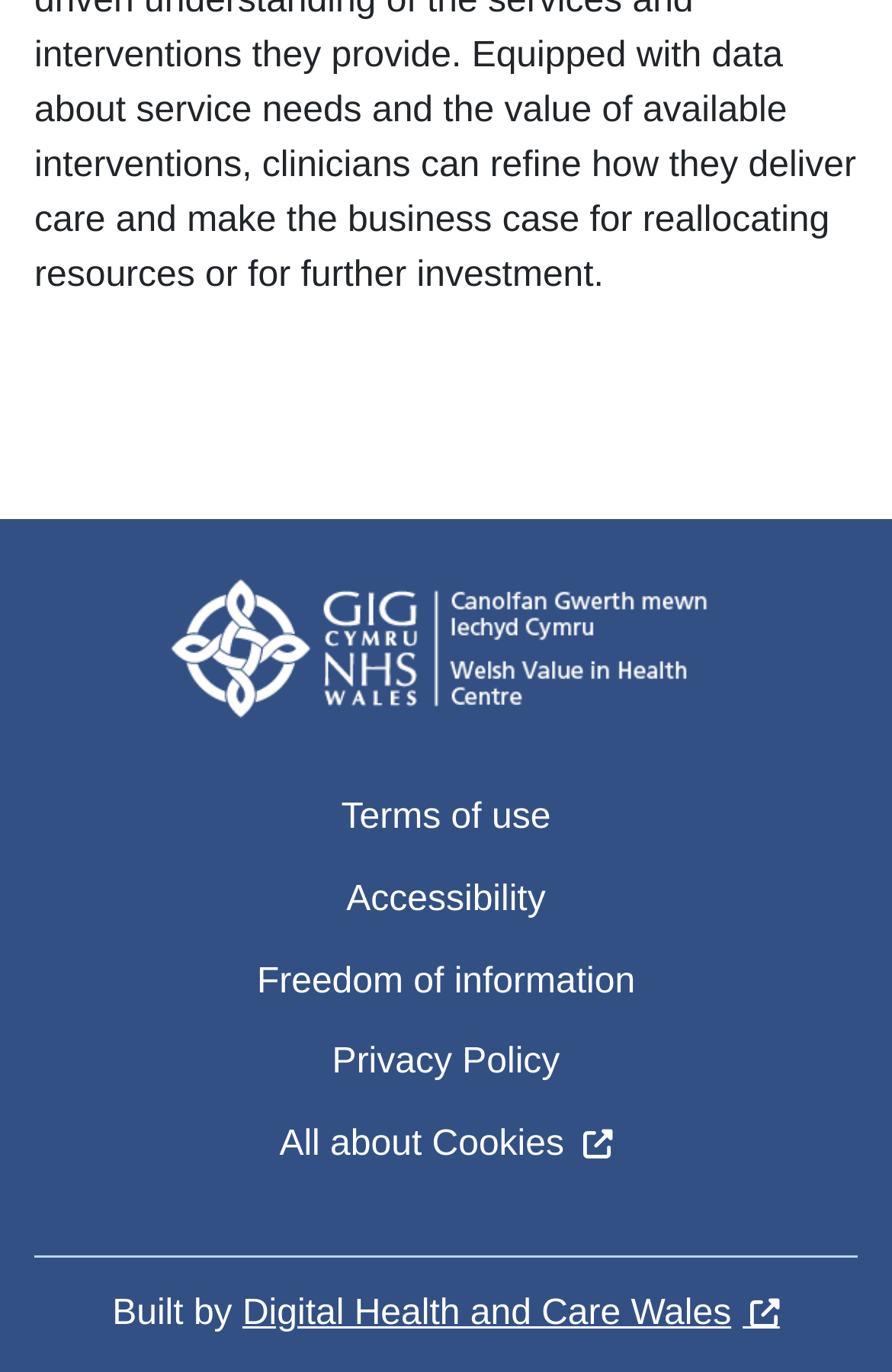Please answer the following question using a single word or phrase: 
What is the text next to the 'Built by' phrase?

Digital Health and Care Wales